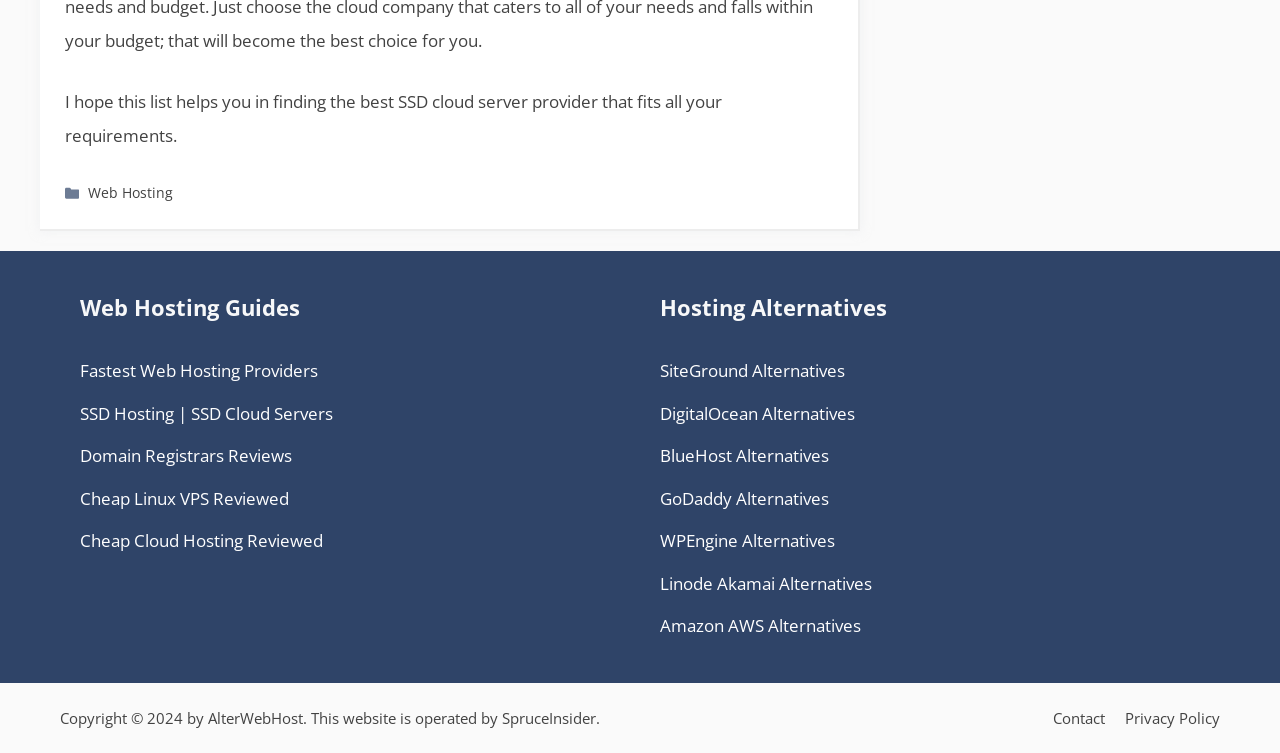What is the name of the website operator?
Please utilize the information in the image to give a detailed response to the question.

I found a static text element at the bottom of the webpage with the text 'This website is operated by SpruceInsider.' which indicates that the website operator is SpruceInsider.